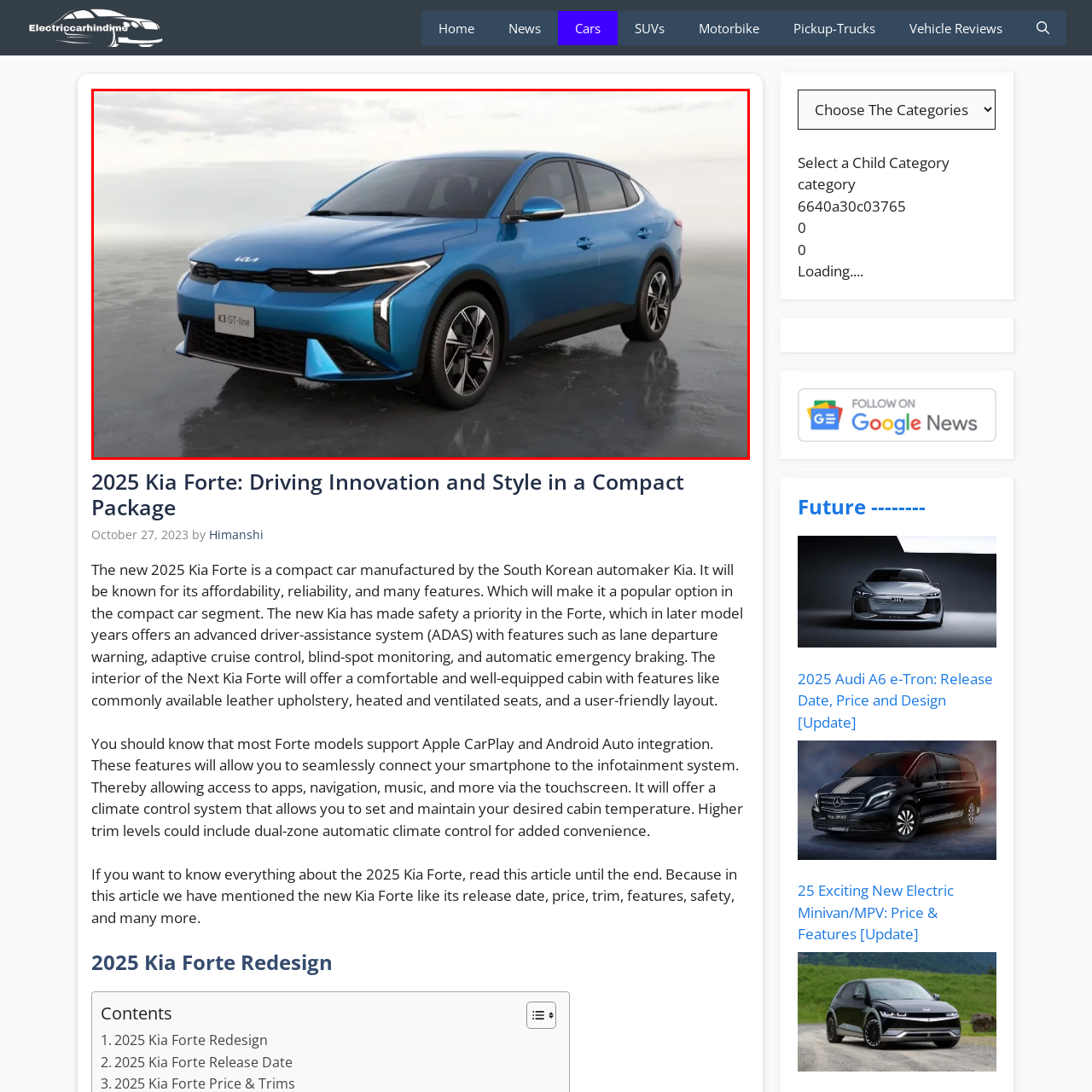What is the purpose of the advanced driver assistance systems in the 2025 Kia Forte? Please look at the image within the red bounding box and provide a one-word or short-phrase answer based on what you see.

To make it a reliable choice